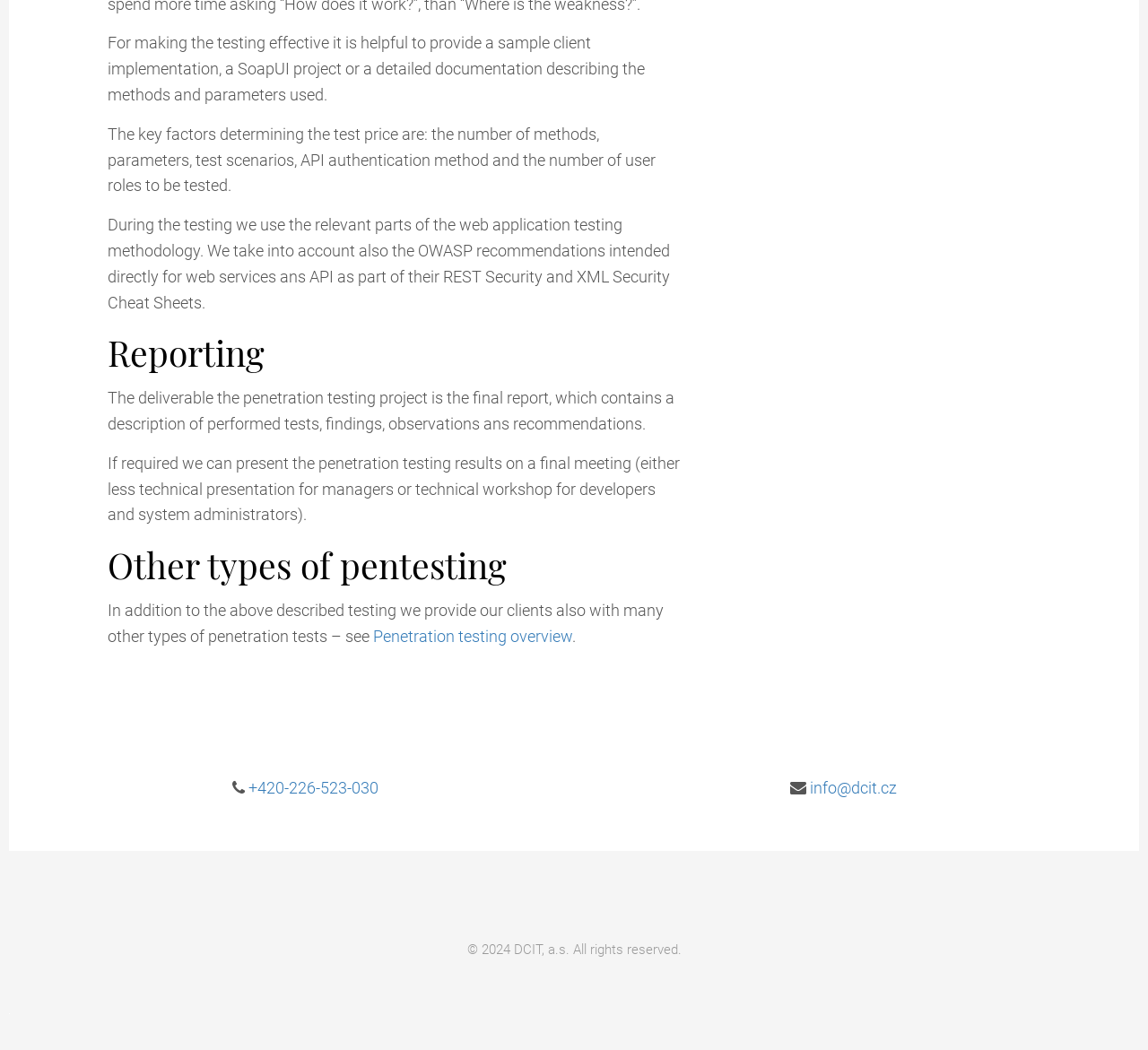Provide the bounding box coordinates of the HTML element described as: "Penetration testing overview". The bounding box coordinates should be four float numbers between 0 and 1, i.e., [left, top, right, bottom].

[0.325, 0.597, 0.498, 0.615]